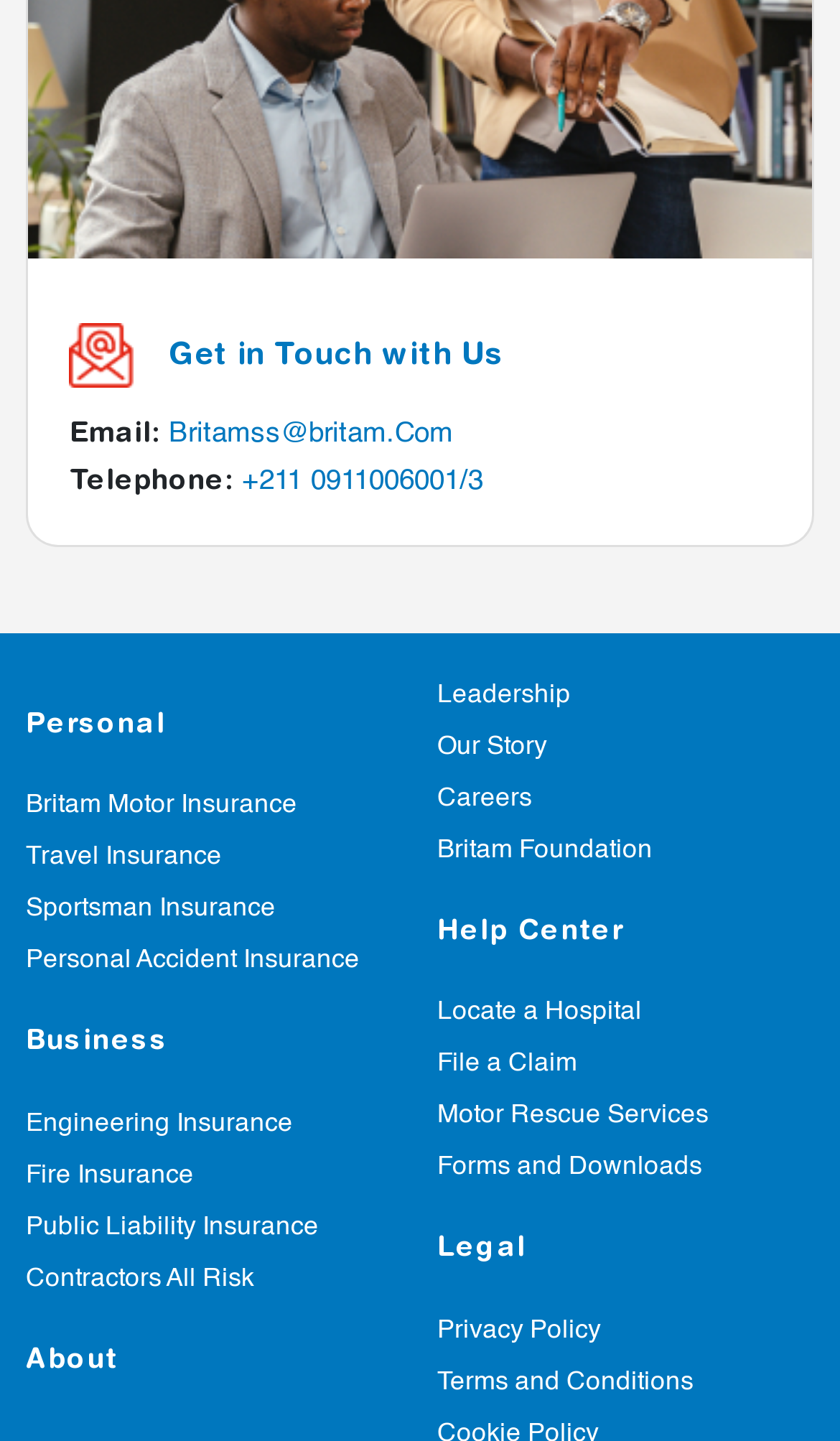Based on the image, please respond to the question with as much detail as possible:
How many links are there under the 'About' category?

I counted the number of links under the 'About' category, which are 'Leadership', 'Our Story', 'Careers', and 'Britam Foundation', making a total of 4 links.